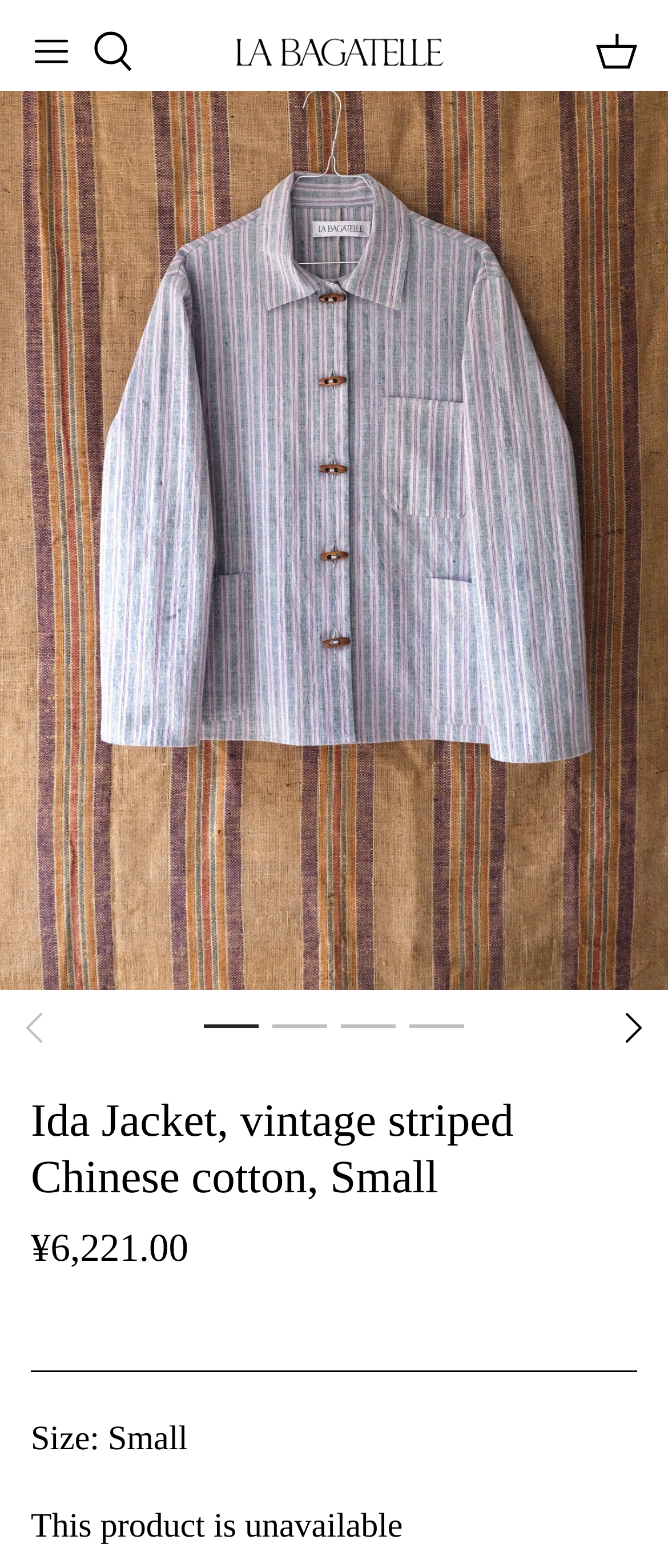Identify the coordinates of the bounding box for the element that must be clicked to accomplish the instruction: "view April 2020".

None